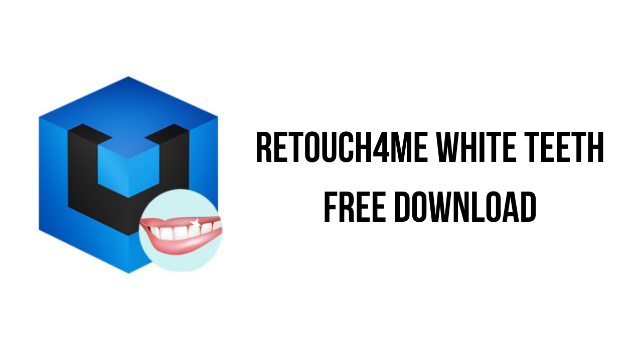Look at the image and give a detailed response to the following question: What is the graphical element on the left side of the image?

The caption describes the graphical element on the left side of the image as a stylized graphic icon, which likely represents the software, accompanied by a circular image of a bright, white smile.